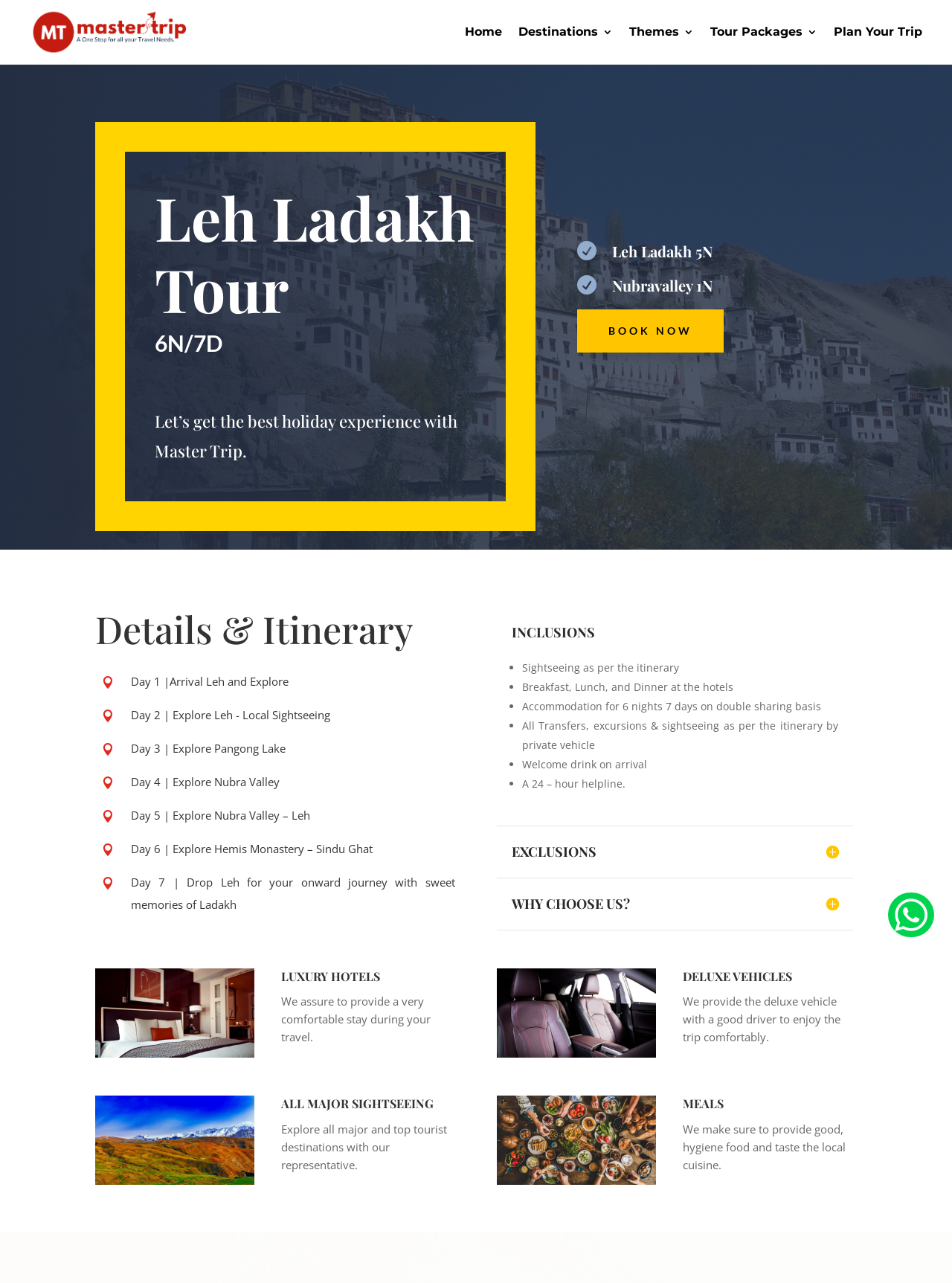Please analyze the image and give a detailed answer to the question:
What is the first day of the tour about?

The answer can be found in the 'Details & Itinerary' section where the first day is described as 'Day 1 | Arrival Leh and Explore'.